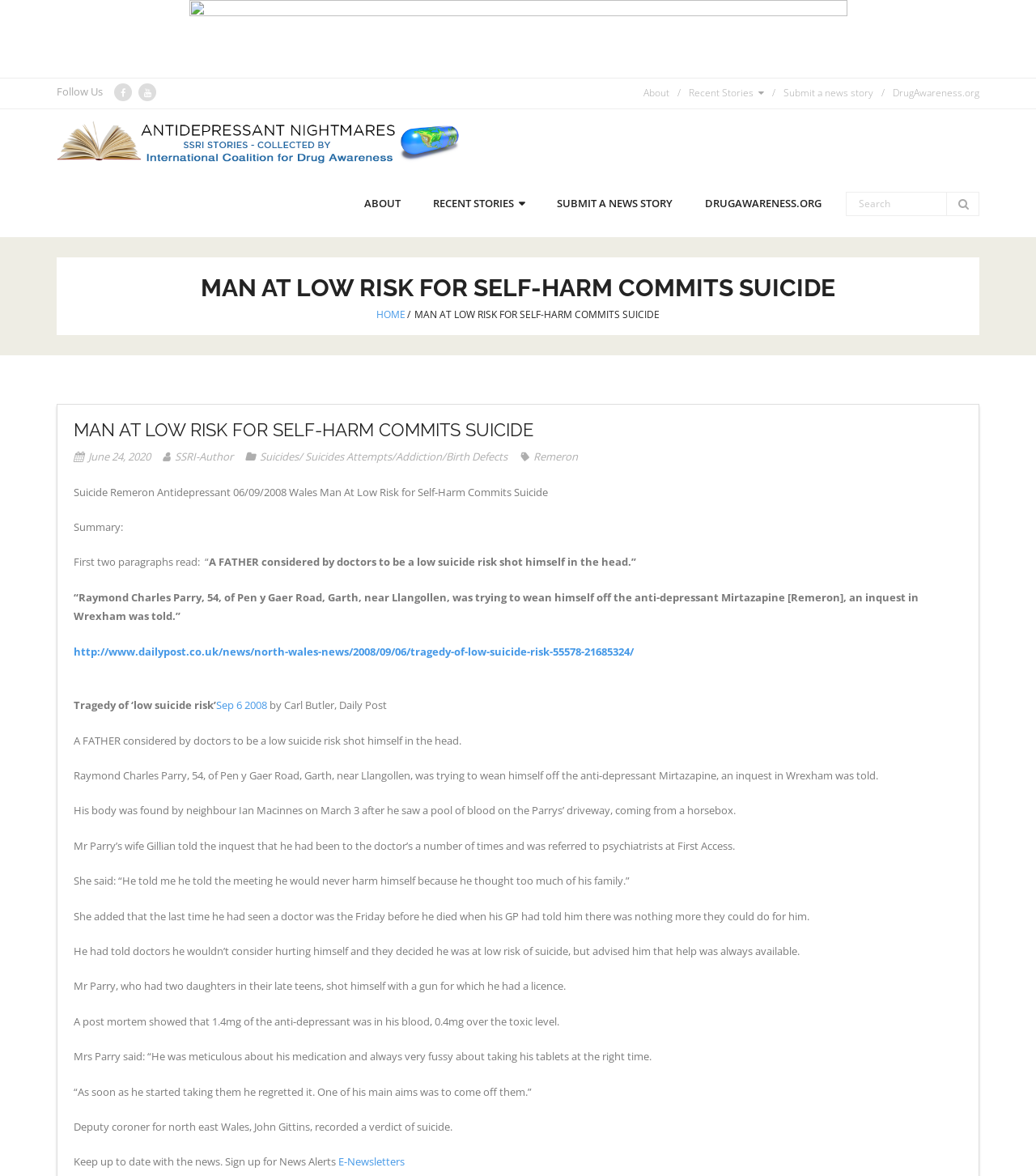Using the element description provided, determine the bounding box coordinates in the format (top-left x, top-left y, bottom-right x, bottom-right y). Ensure that all values are floating point numbers between 0 and 1. Element description: Submit a news story

[0.756, 0.067, 0.851, 0.091]